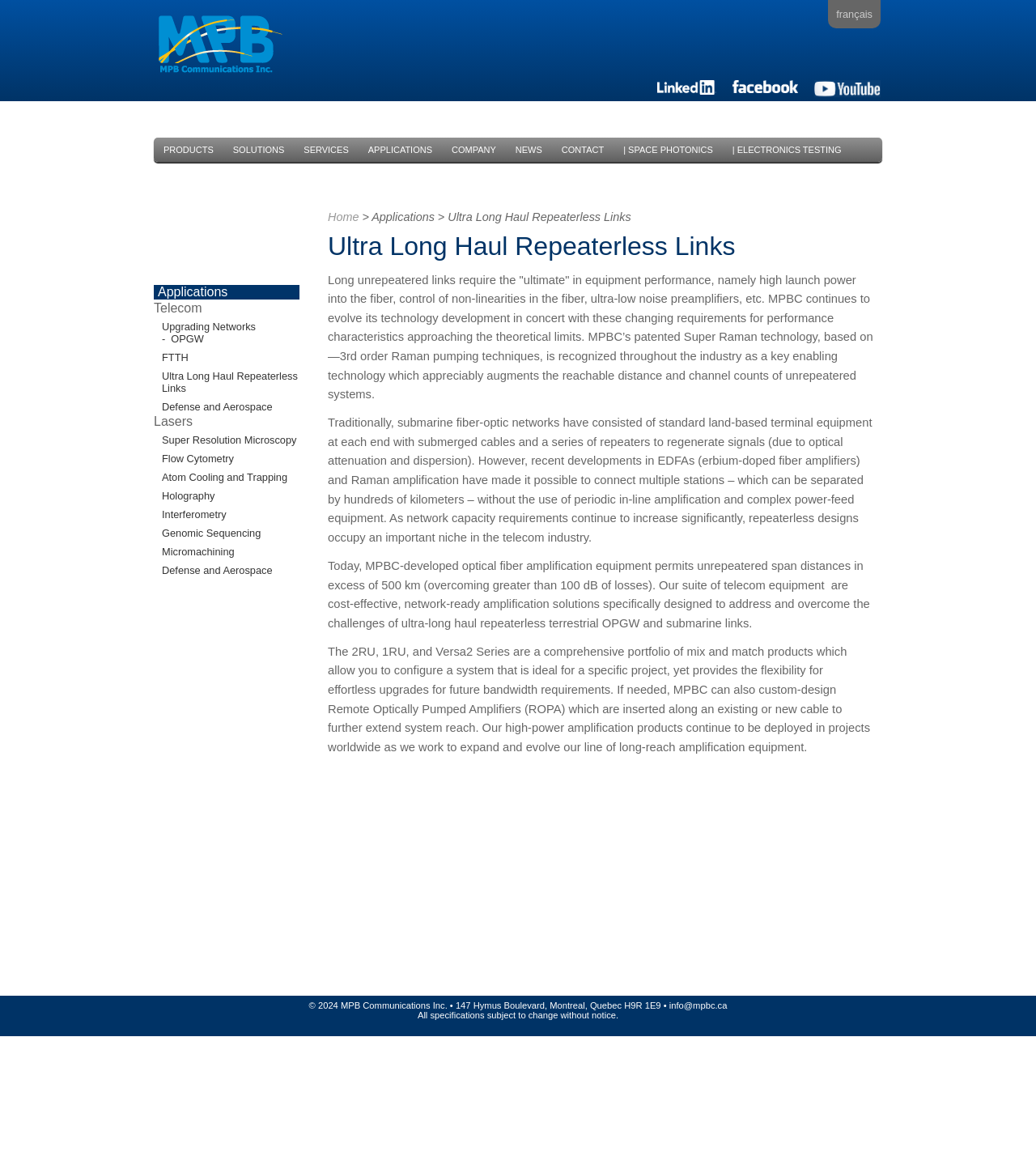Elaborate on the information and visuals displayed on the webpage.

The webpage is about Ultra Long Haul Repeaterless Links, a product or service offered by MPB Communications Inc. At the top right corner, there are links to switch the language to French and a logo of MPB Communications Inc. accompanied by social media icons. Below this, there is a navigation menu with links to various sections of the website, including PRODUCTS, SOLUTIONS, SERVICES, APPLICATIONS, COMPANY, NEWS, CONTACT, and SPACE PHOTONICS.

The main content of the page is divided into two sections. The first section has a heading "Ultra Long Haul Repeaterless Links" and provides a detailed description of the technology, its evolution, and its applications in the telecom industry. The text is divided into four paragraphs, each discussing a different aspect of the technology.

The second section has a heading "Applications" and lists various applications of the technology, including Telecom, Lasers, and Defense and Aerospace. Each application has a list of sub-links, such as Upgrading Networks, FTTH, and Ultra Long Haul Repeaterless Links under Telecom, and Super Resolution Microscopy, Flow Cytometry, and Atom Cooling and Trapping under Lasers.

At the bottom of the page, there is a copyright notice and a contact information section with the company's address and email. Additionally, there is a note stating that all specifications are subject to change without notice.